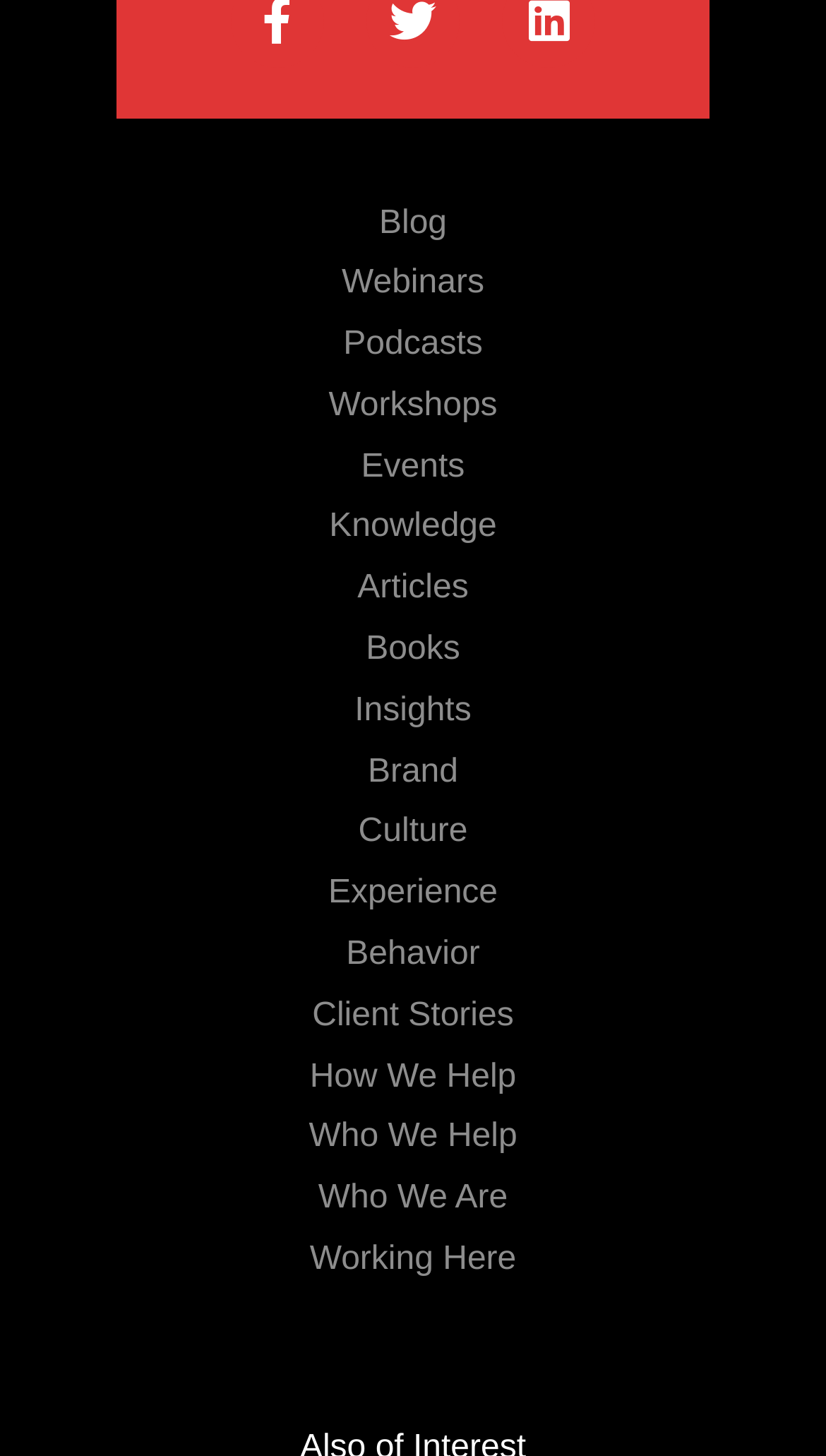Determine the bounding box coordinates of the clickable element to complete this instruction: "Read 'Client Stories'". Provide the coordinates in the format of four float numbers between 0 and 1, [left, top, right, bottom].

[0.05, 0.678, 0.95, 0.72]